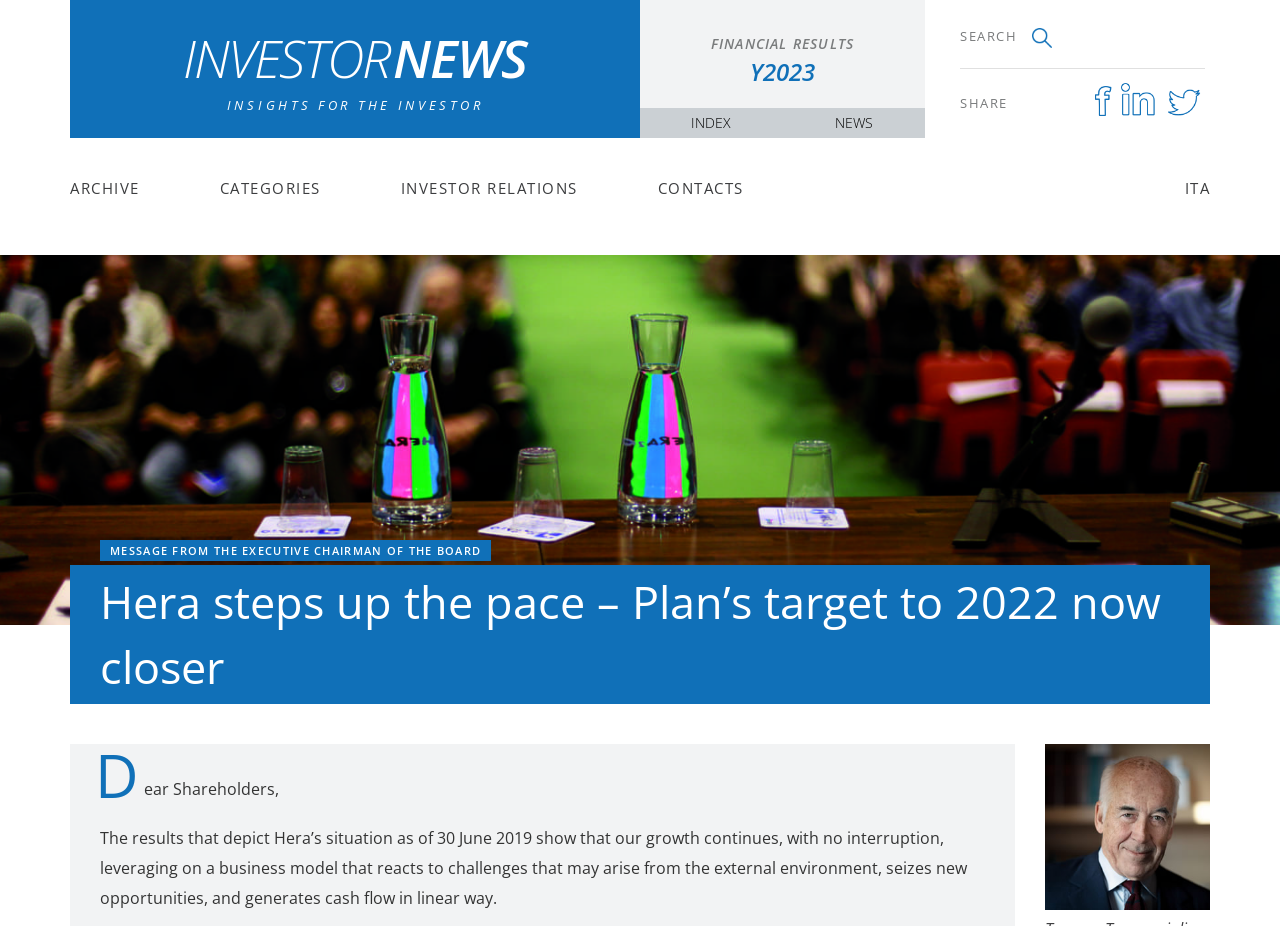Given the element description "Investor relations" in the screenshot, predict the bounding box coordinates of that UI element.

[0.313, 0.192, 0.451, 0.219]